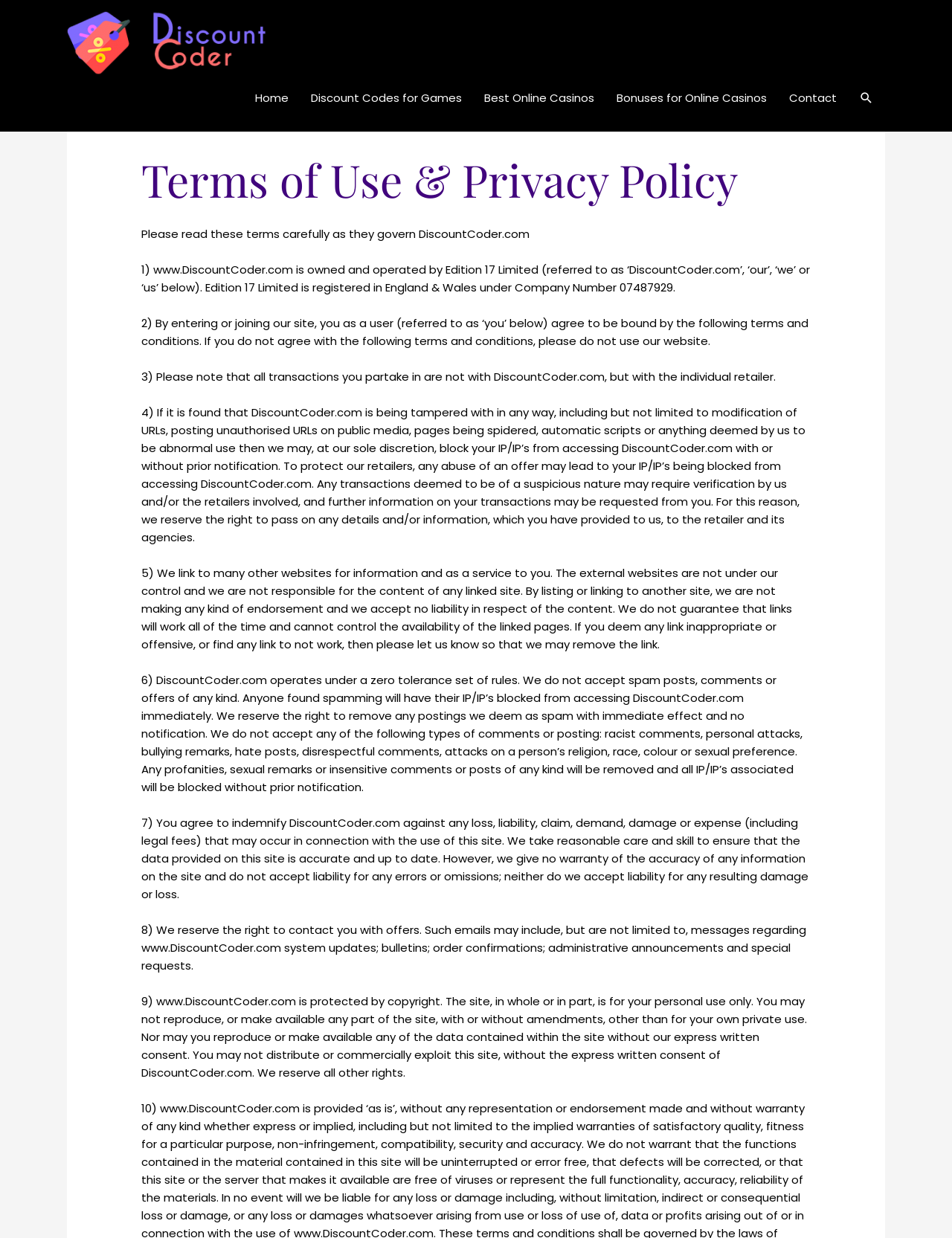Give the bounding box coordinates for this UI element: "Discount Codes for Games". The coordinates should be four float numbers between 0 and 1, arranged as [left, top, right, bottom].

[0.315, 0.061, 0.497, 0.097]